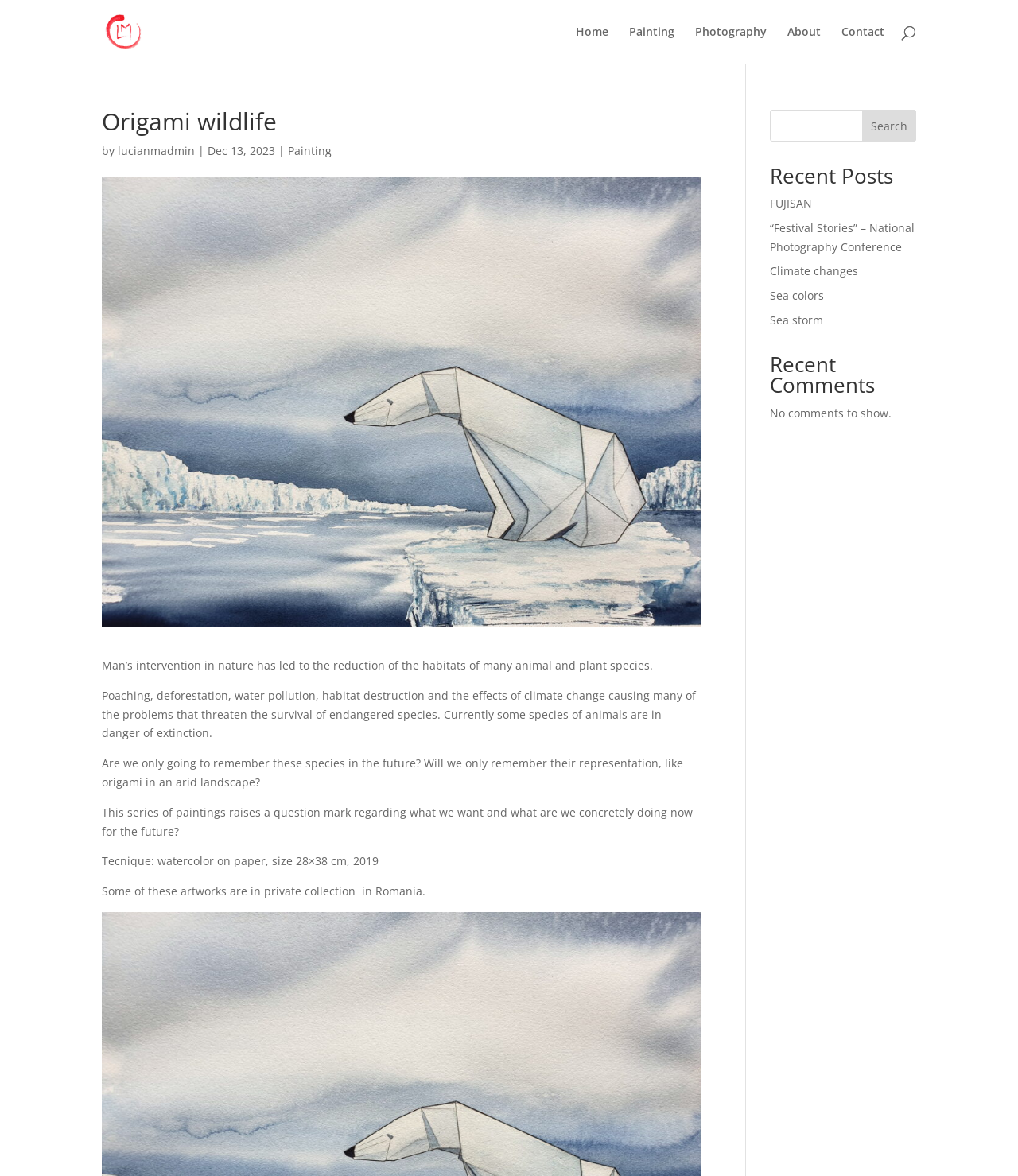Find the bounding box coordinates of the area that needs to be clicked in order to achieve the following instruction: "View Painting page". The coordinates should be specified as four float numbers between 0 and 1, i.e., [left, top, right, bottom].

[0.618, 0.022, 0.662, 0.054]